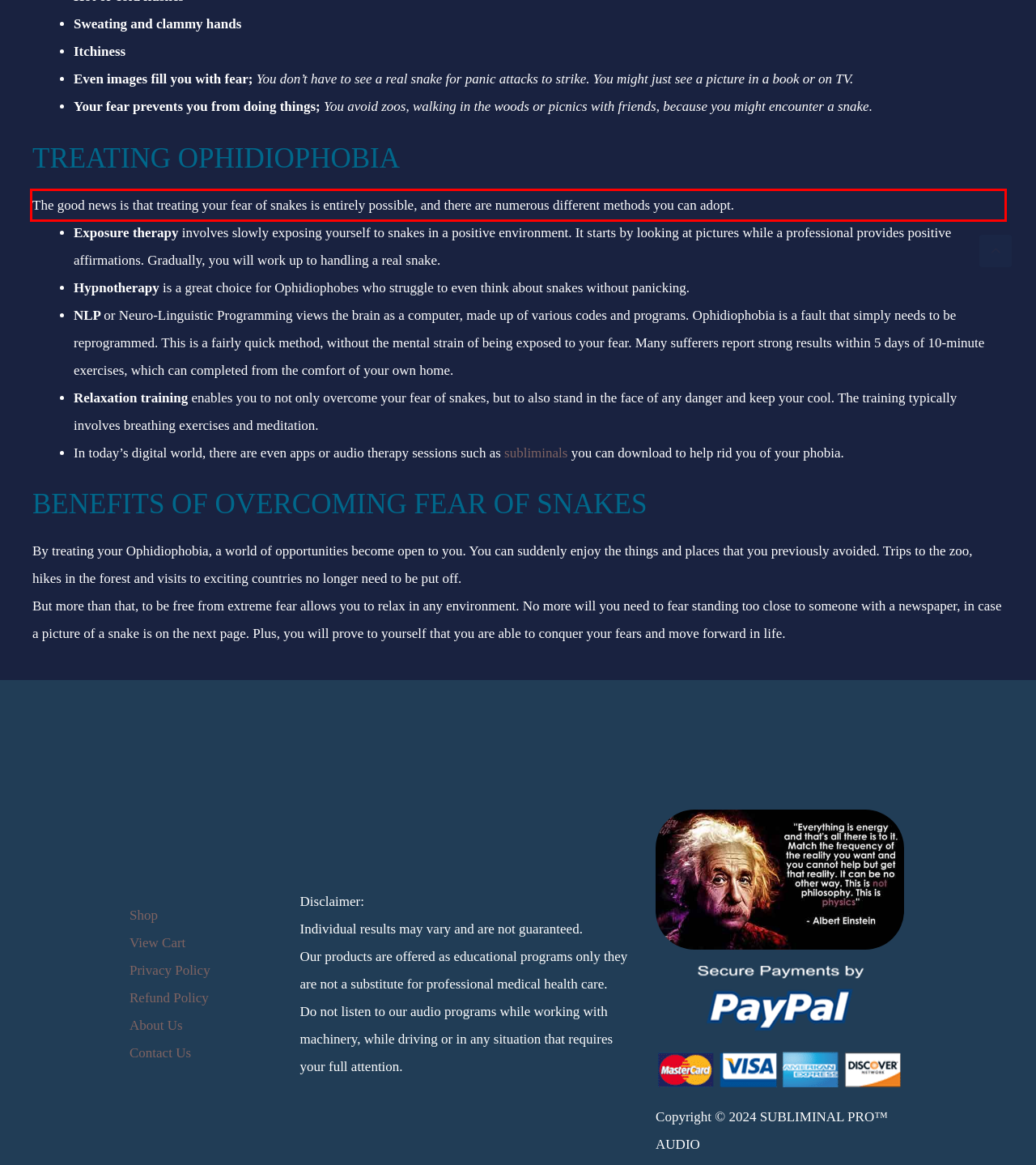Given a screenshot of a webpage with a red bounding box, extract the text content from the UI element inside the red bounding box.

The good news is that treating your fear of snakes is entirely possible, and there are numerous different methods you can adopt.